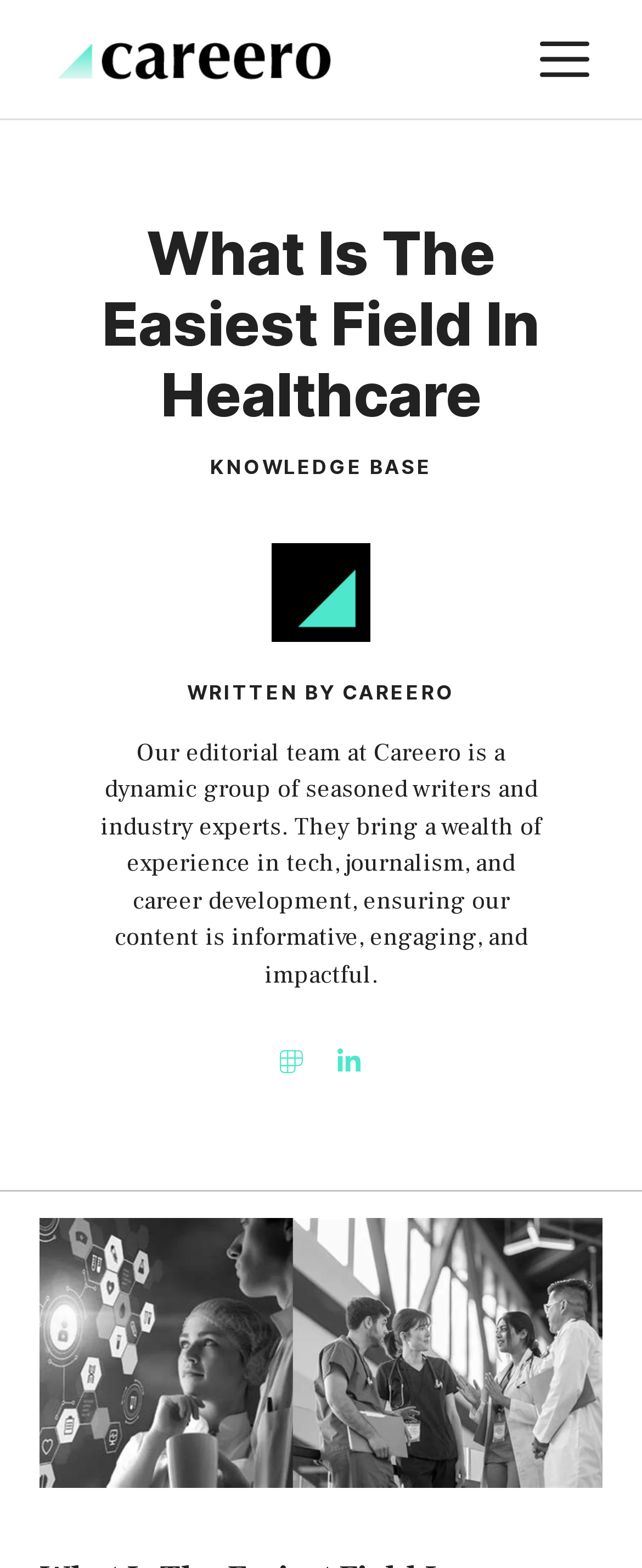Please study the image and answer the question comprehensively:
Who is the author of the article?

The author of the article is mentioned in the static text element, which says 'WRITTEN BY CAREERO'. This indicates that the author is the Careero team.